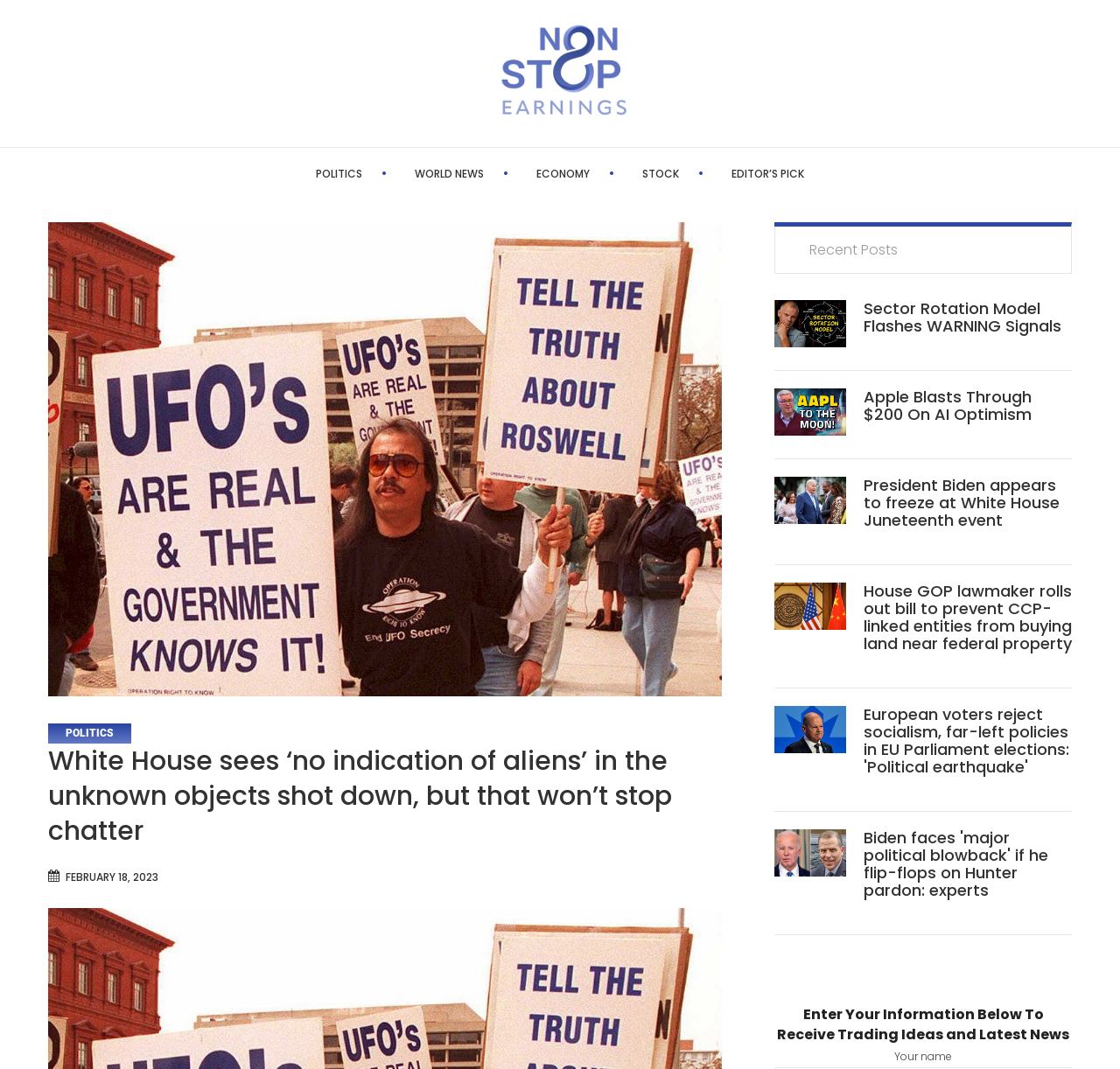Answer the question in one word or a short phrase:
What is the topic of the main article on this webpage?

Aliens and White House